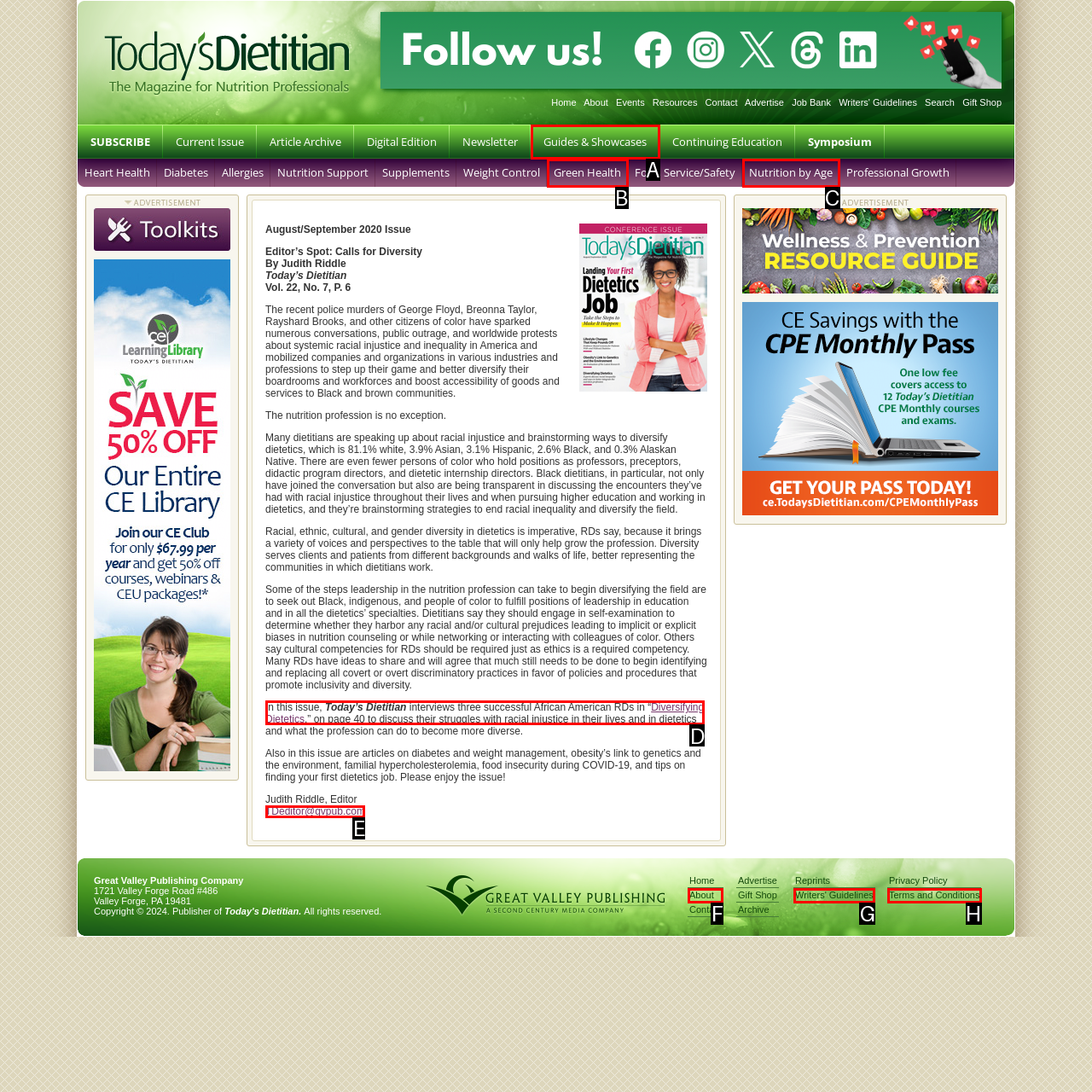Identify which HTML element should be clicked to fulfill this instruction: Read the article 'Diversifying Dietetics' Reply with the correct option's letter.

D